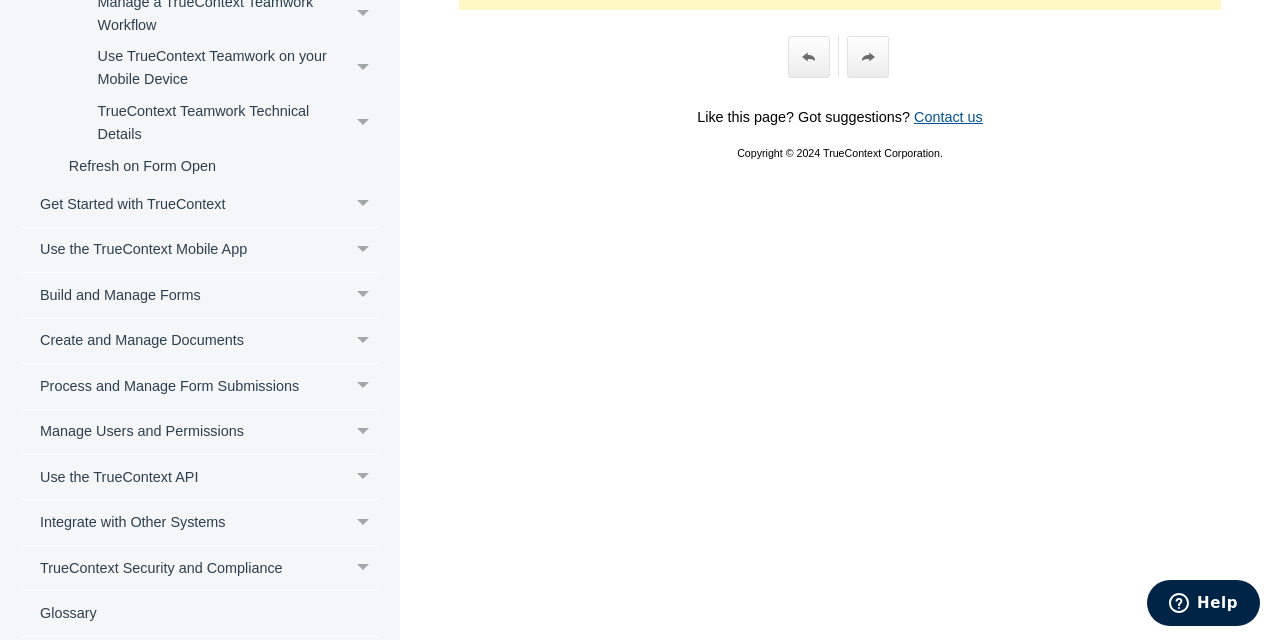Using the element description: "Use the TrueContext API", determine the bounding box coordinates for the specified UI element. The coordinates should be four float numbers between 0 and 1, [left, top, right, bottom].

[0.274, 0.711, 0.297, 0.78]